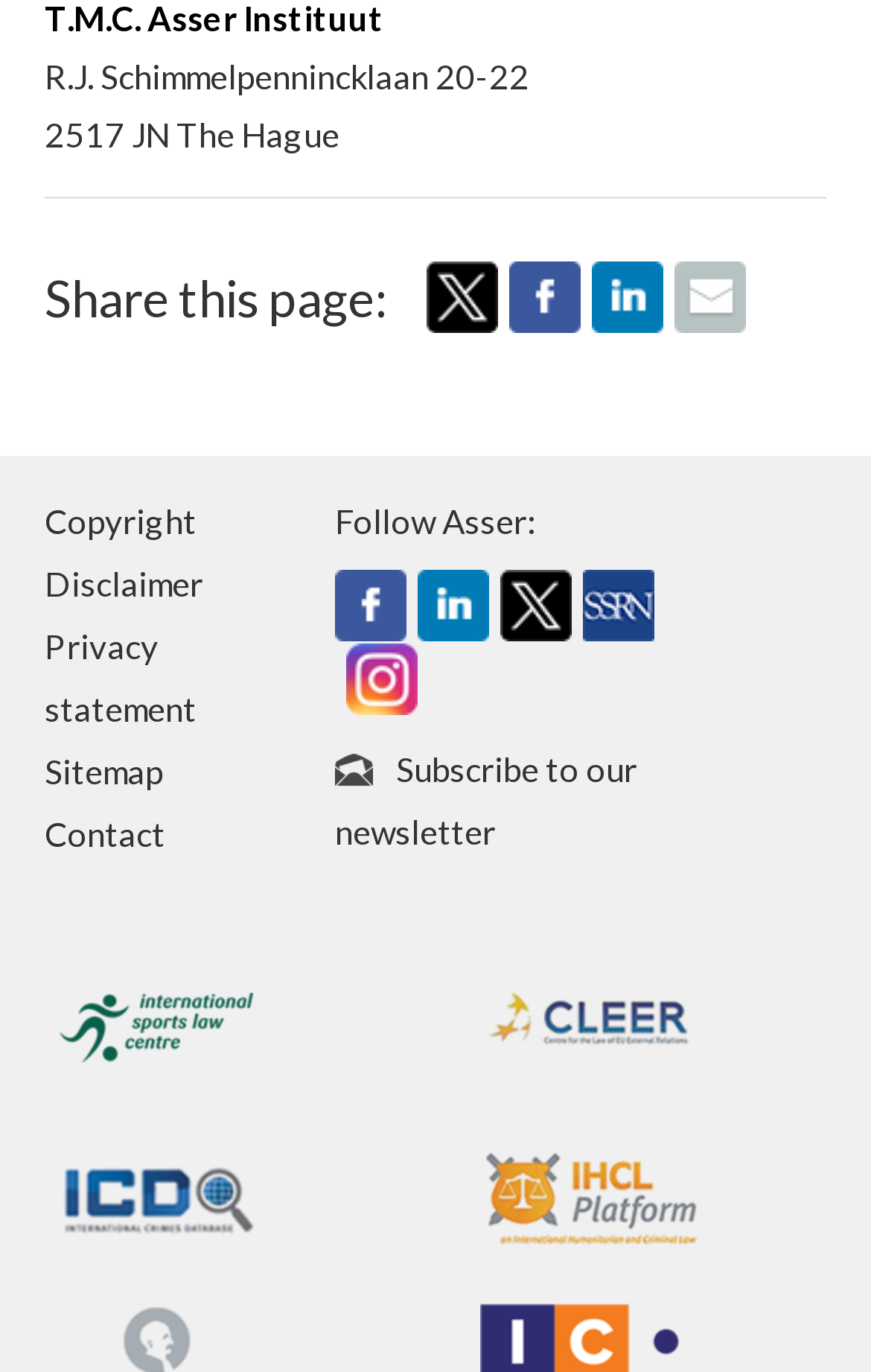Determine the coordinates of the bounding box that should be clicked to complete the instruction: "Visit the International Crimes Database". The coordinates should be represented by four float numbers between 0 and 1: [left, top, right, bottom].

[0.051, 0.857, 0.308, 0.886]